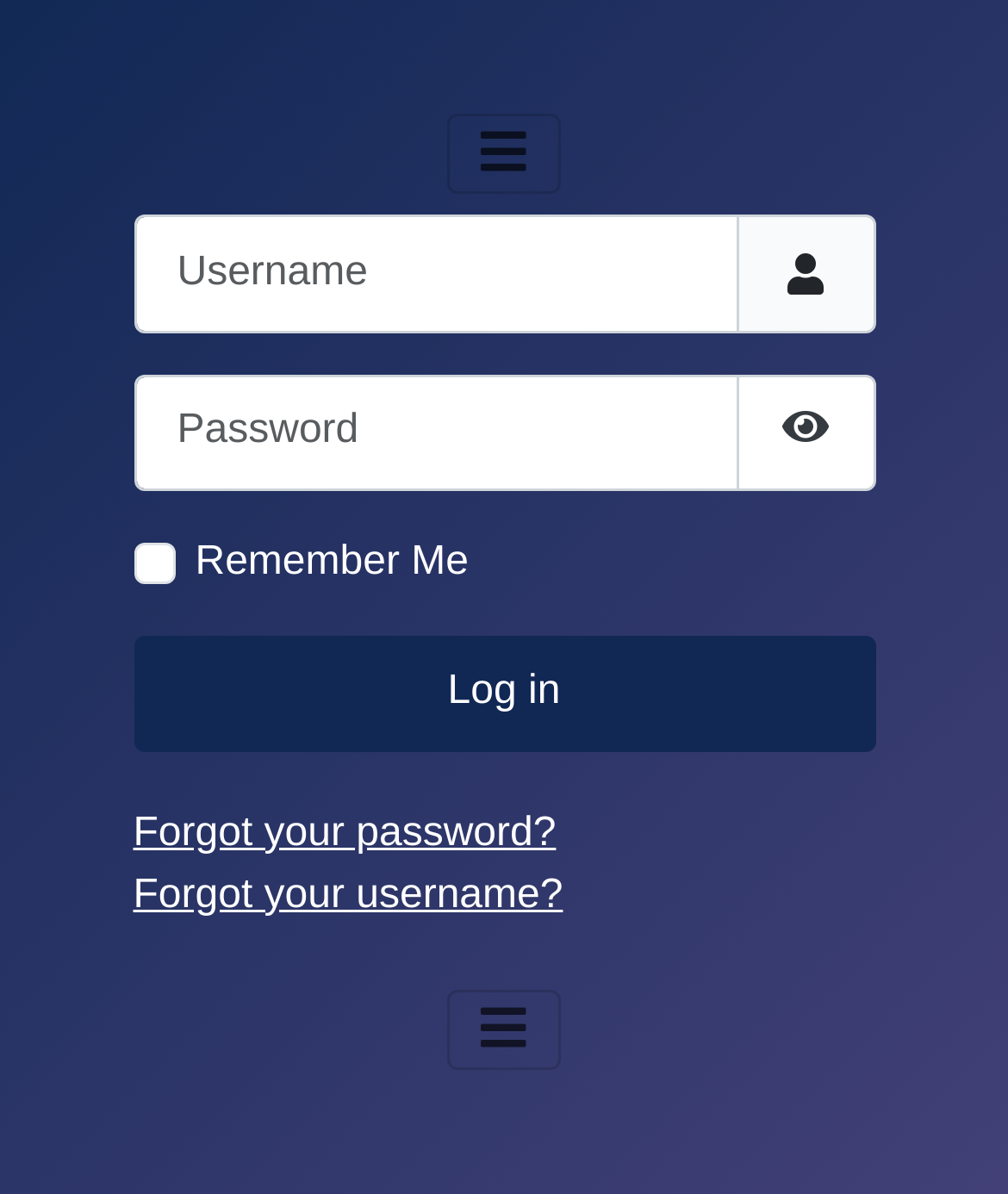Provide the bounding box coordinates in the format (top-left x, top-left y, bottom-right x, bottom-right y). All values are floating point numbers between 0 and 1. Determine the bounding box coordinate of the UI element described as: parent_node: Username name="username" placeholder="Username"

[0.132, 0.18, 0.732, 0.278]